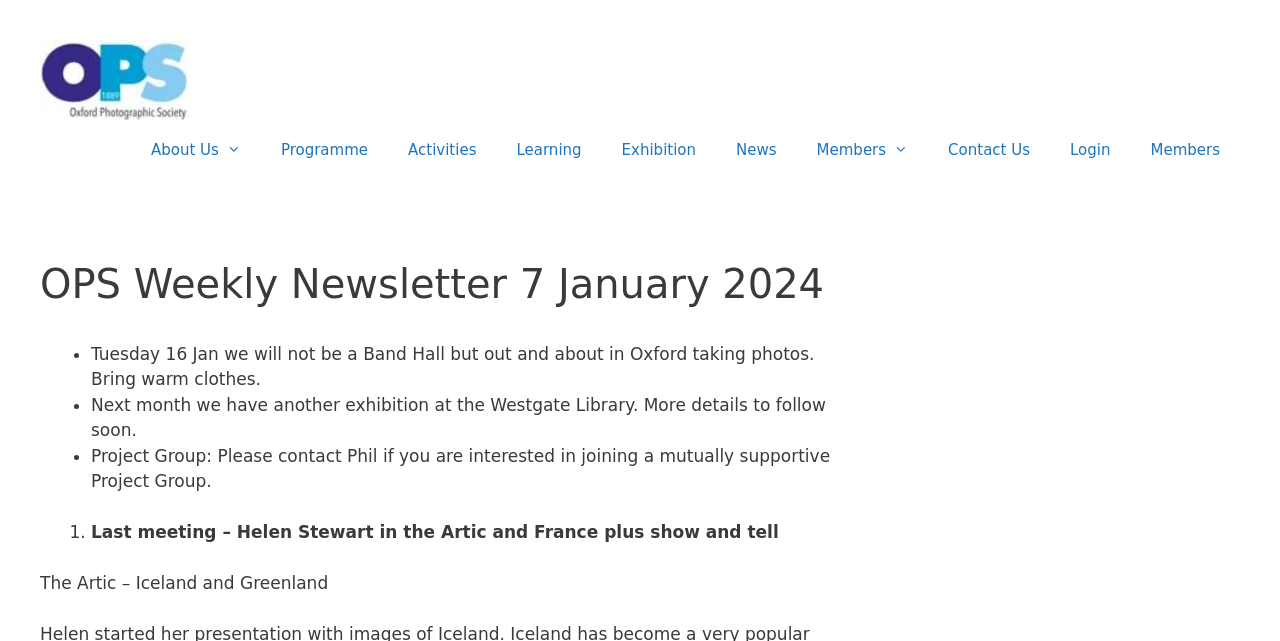What is the main heading of this webpage? Please extract and provide it.

OPS Weekly Newsletter 7 January 2024 